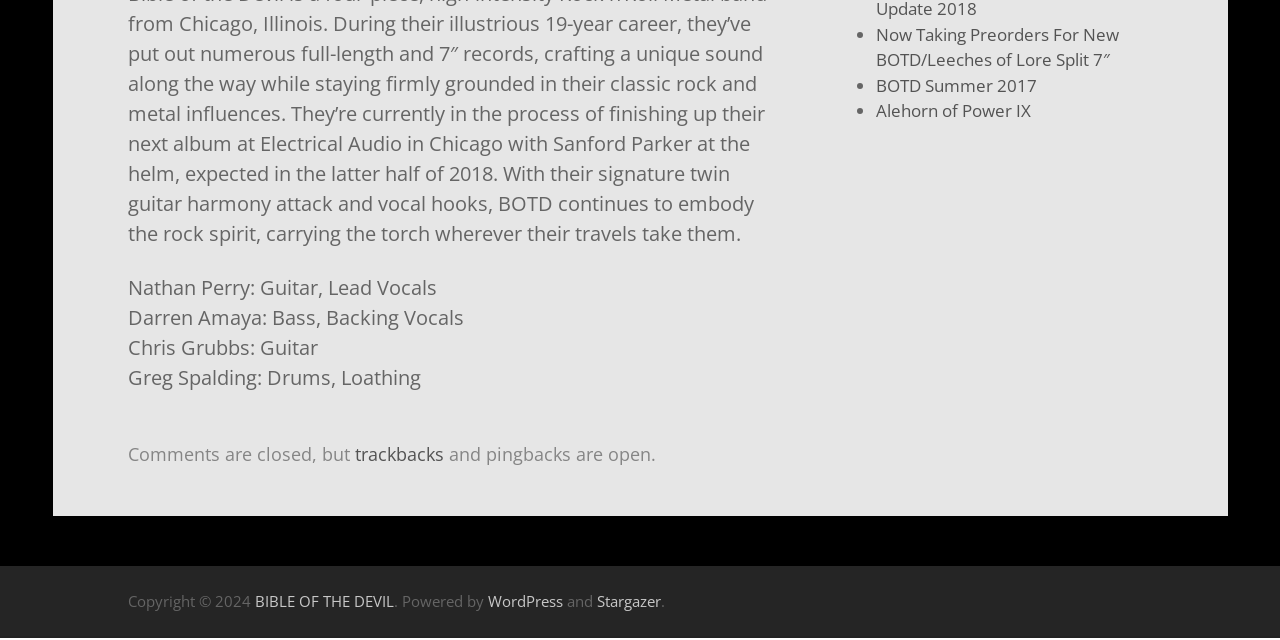Using the format (top-left x, top-left y, bottom-right x, bottom-right y), provide the bounding box coordinates for the described UI element. All values should be floating point numbers between 0 and 1: BOTD Summer 2017

[0.685, 0.115, 0.811, 0.151]